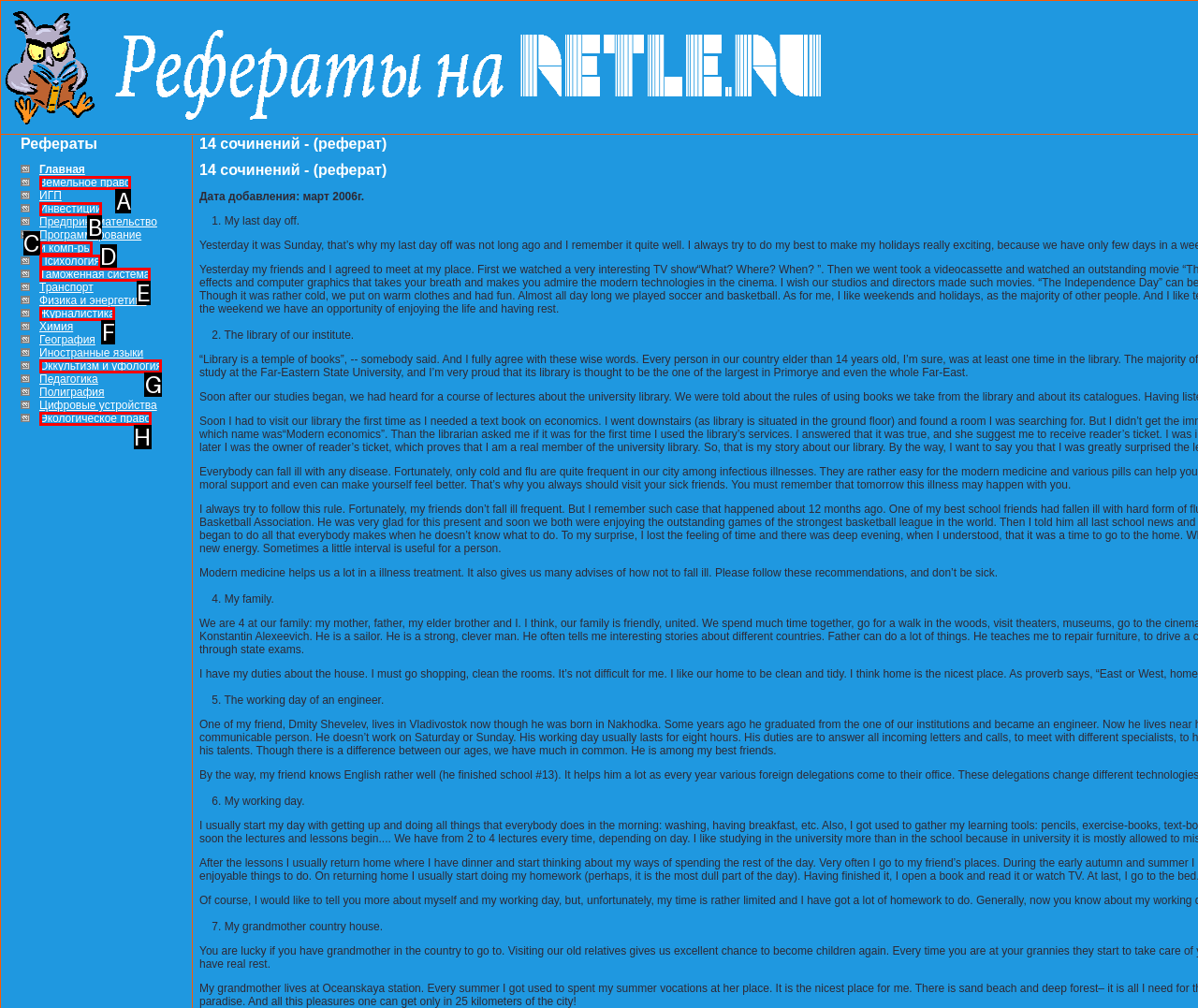Given the task: Click on the 'Экологическое право' link, tell me which HTML element to click on.
Answer with the letter of the correct option from the given choices.

H